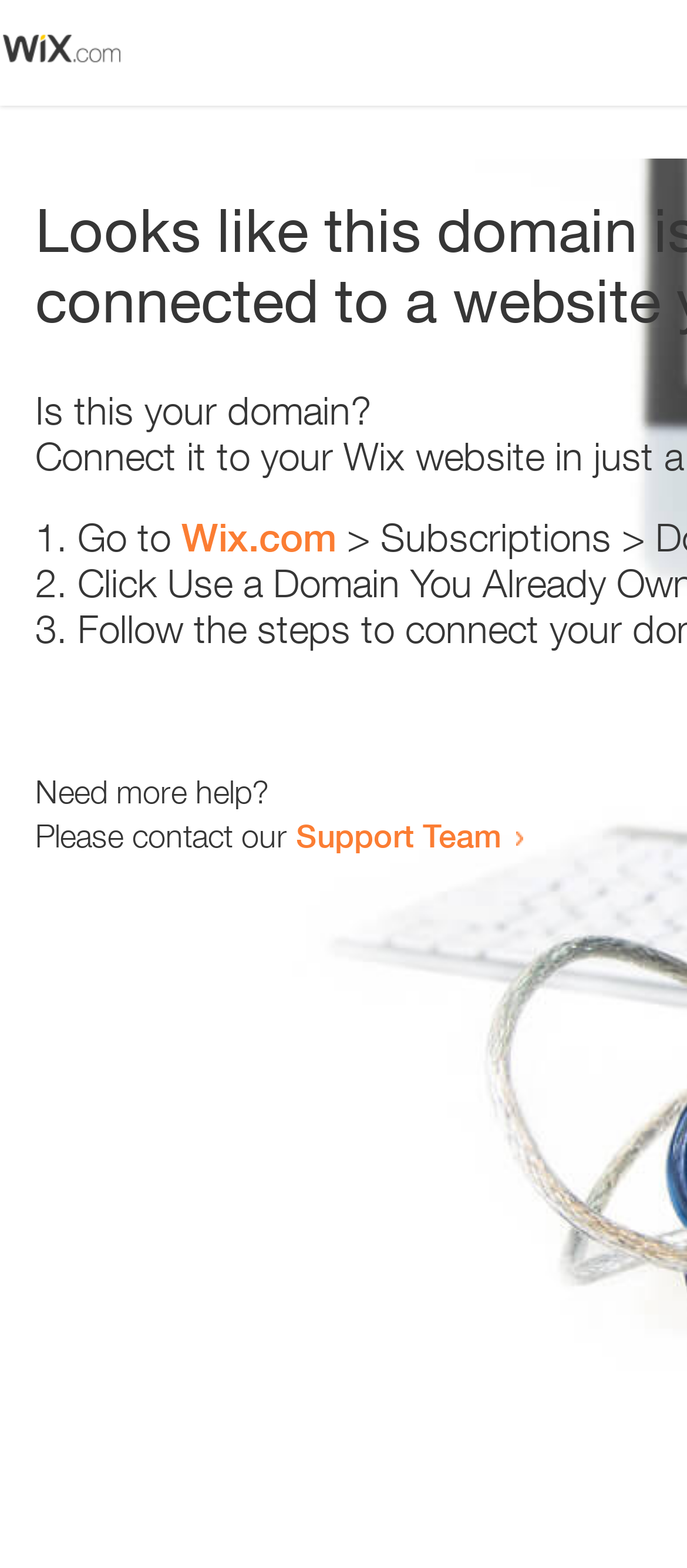Using floating point numbers between 0 and 1, provide the bounding box coordinates in the format (top-left x, top-left y, bottom-right x, bottom-right y). Locate the UI element described here: Support Team

[0.431, 0.52, 0.731, 0.545]